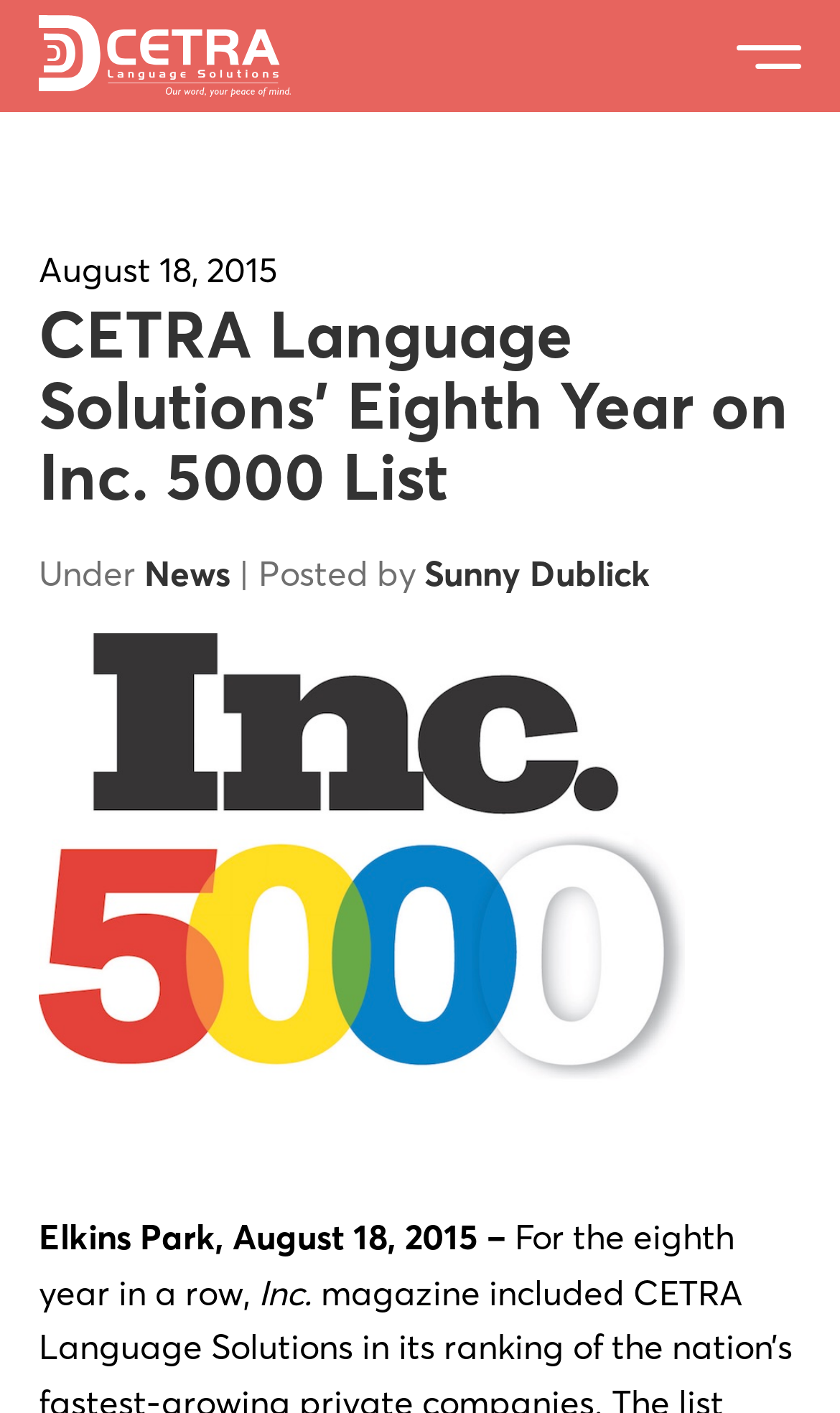Bounding box coordinates are to be given in the format (top-left x, top-left y, bottom-right x, bottom-right y). All values must be floating point numbers between 0 and 1. Provide the bounding box coordinate for the UI element described as: Blog

[0.0, 0.296, 1.0, 0.366]